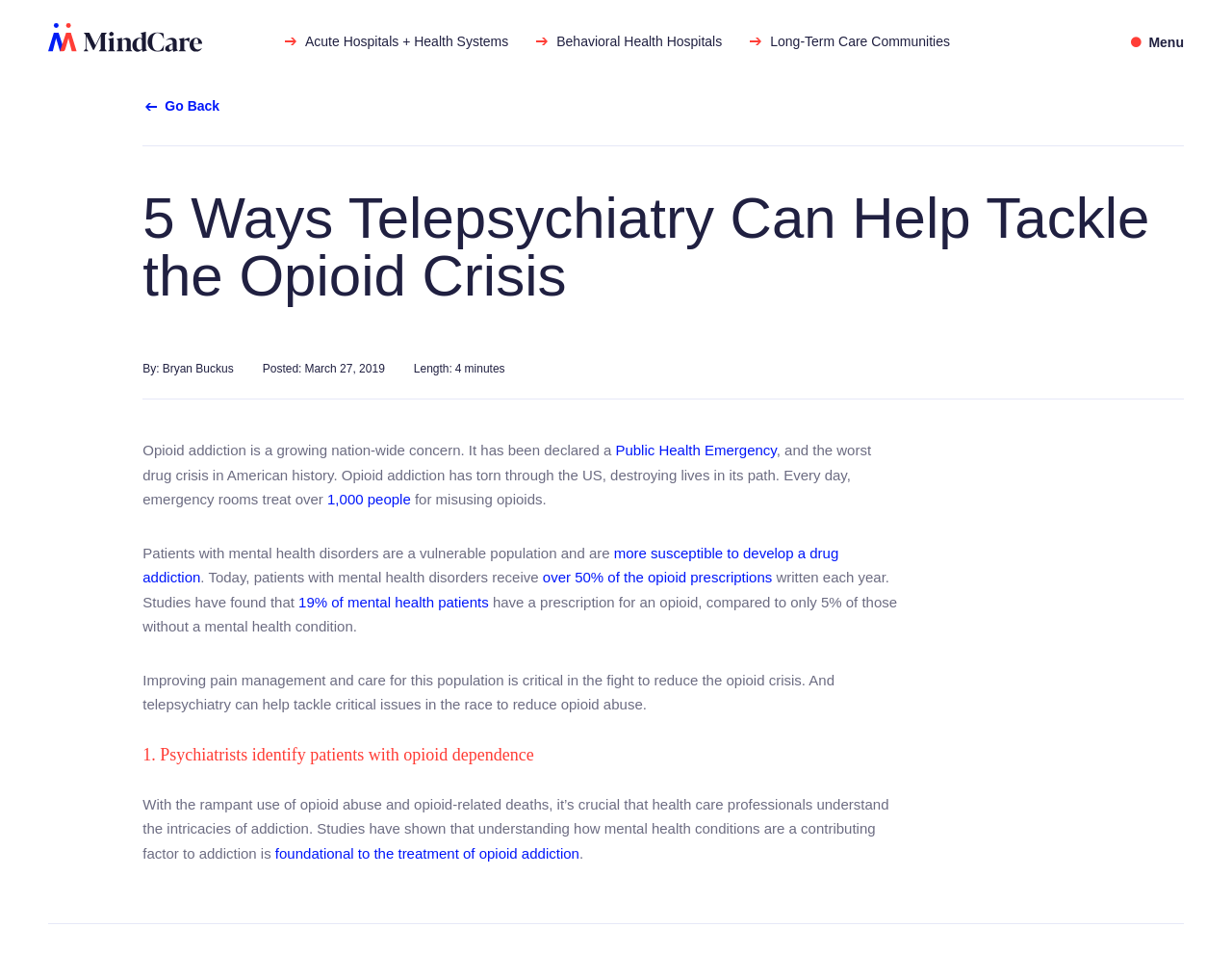Locate the bounding box for the described UI element: "Public Health Emergency". Ensure the coordinates are four float numbers between 0 and 1, formatted as [left, top, right, bottom].

[0.5, 0.464, 0.63, 0.481]